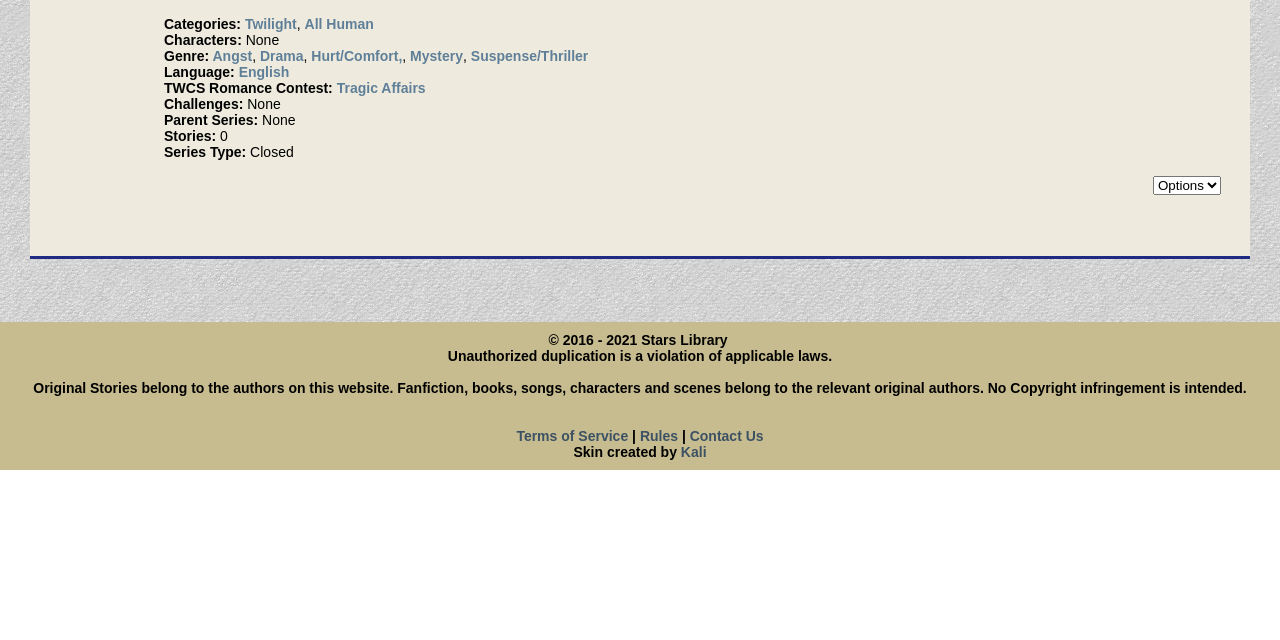For the given element description All Human, determine the bounding box coordinates of the UI element. The coordinates should follow the format (top-left x, top-left y, bottom-right x, bottom-right y) and be within the range of 0 to 1.

[0.238, 0.025, 0.292, 0.05]